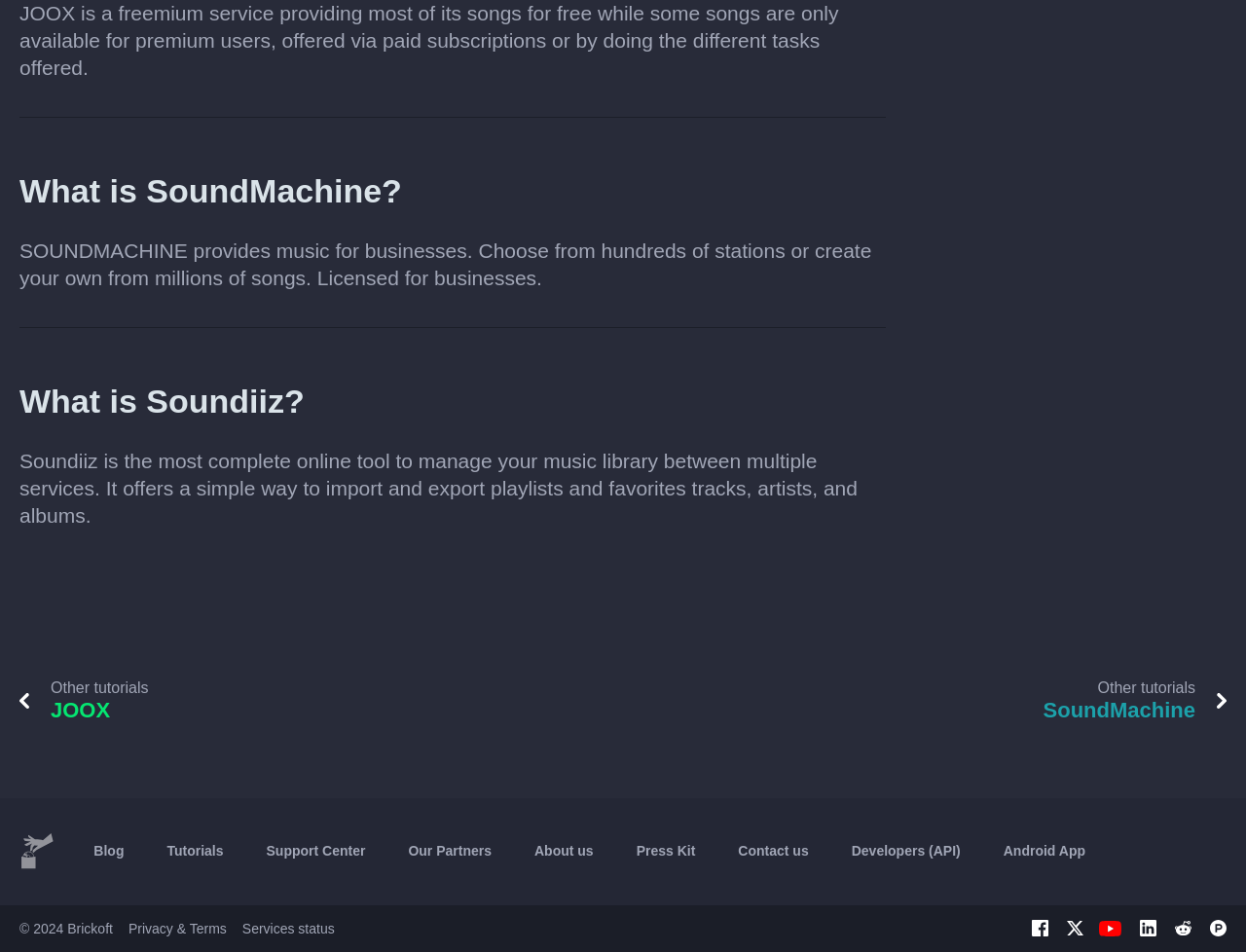Identify the bounding box coordinates for the element you need to click to achieve the following task: "Contact us". The coordinates must be four float values ranging from 0 to 1, formatted as [left, top, right, bottom].

[0.575, 0.869, 0.666, 0.92]